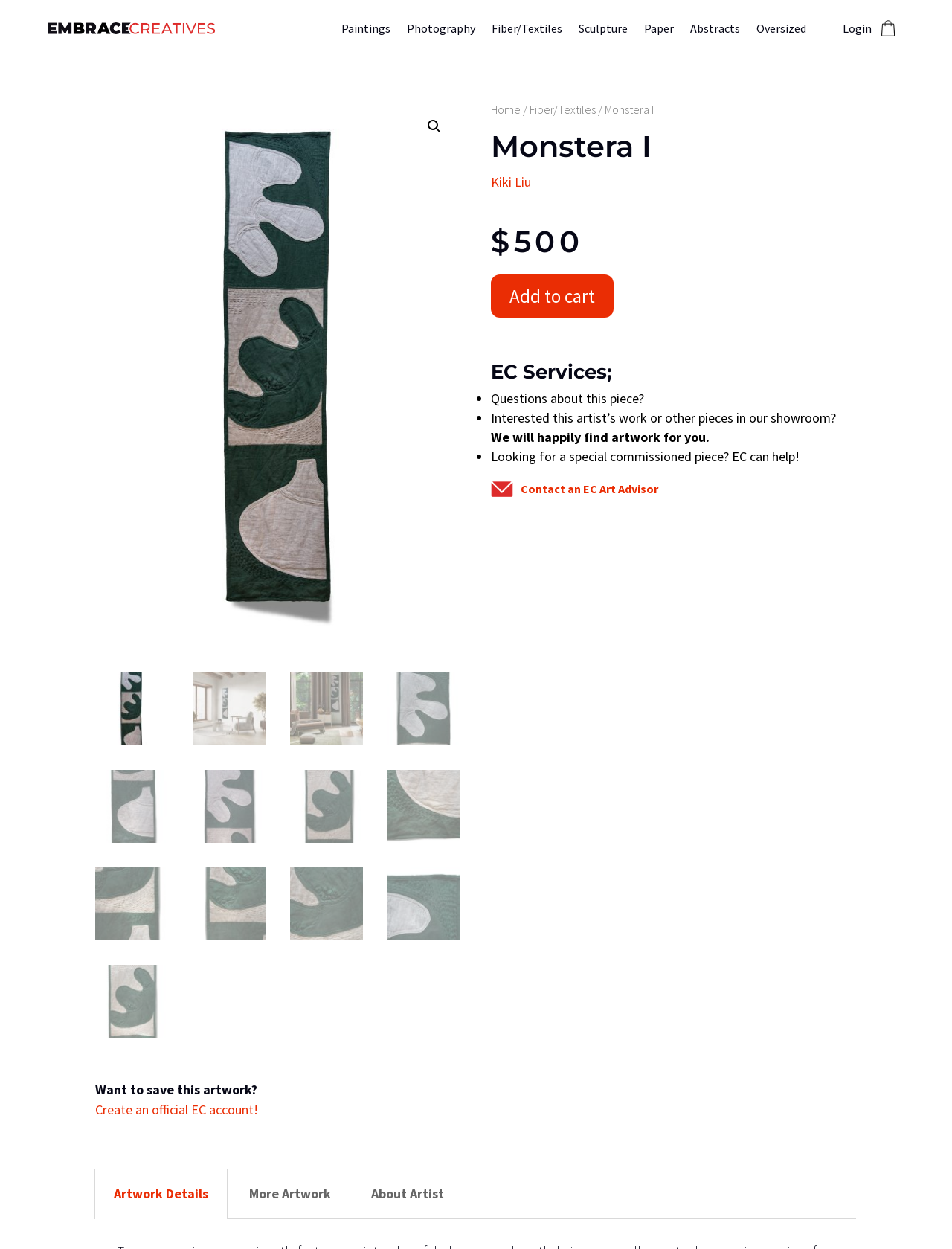Look at the image and answer the question in detail:
What is the purpose of the 'Create an official EC account!' link?

The link 'Create an official EC account!' is located below the 'Want to save this artwork?' text, implying that creating an account allows users to save the Monstera I artwork for future reference or purchase.